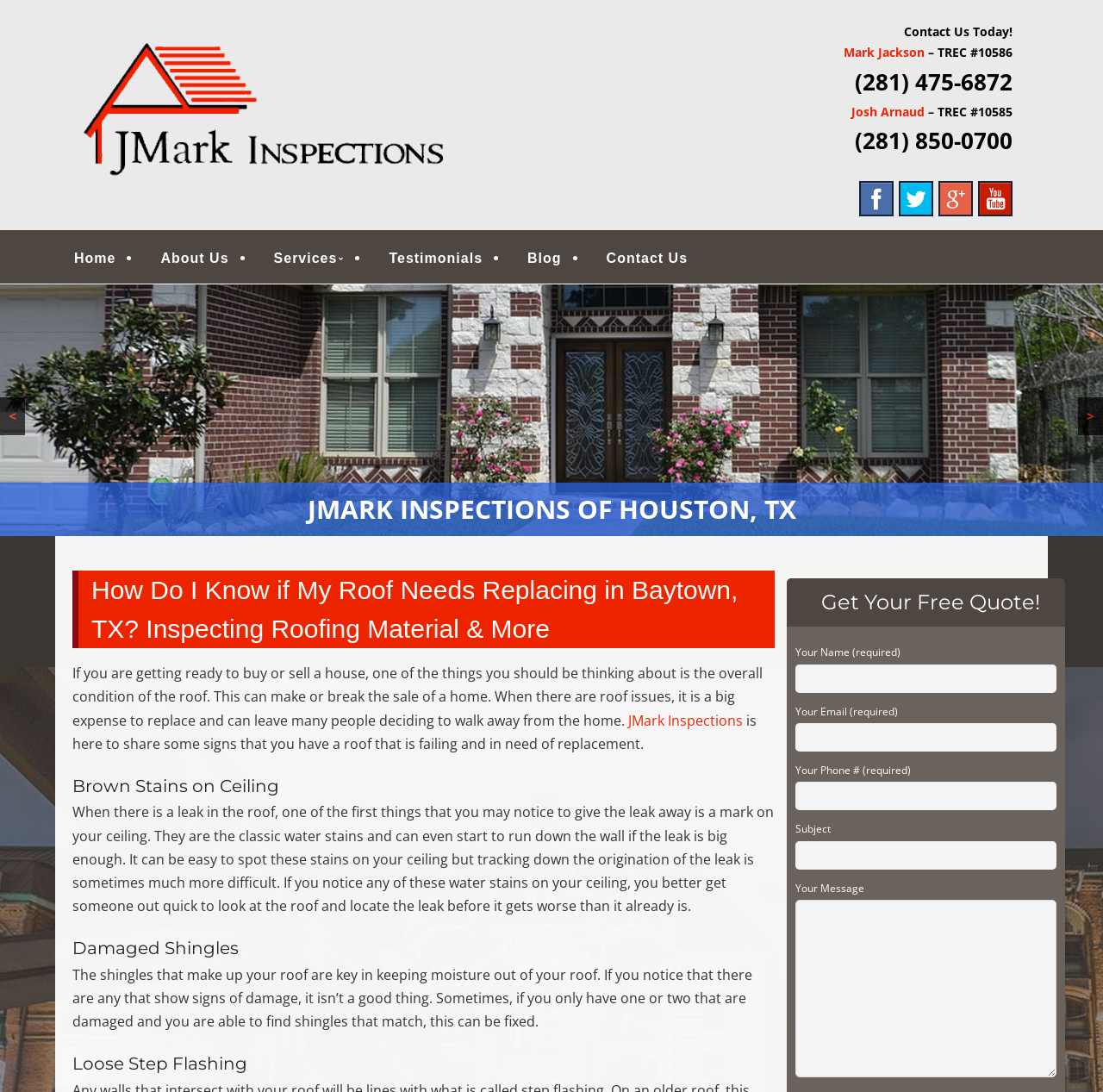What is the phone number of Mark Jackson?
Make sure to answer the question with a detailed and comprehensive explanation.

The phone number is found in the static text element next to Mark Jackson's name, which is located in the contact information section of the webpage.